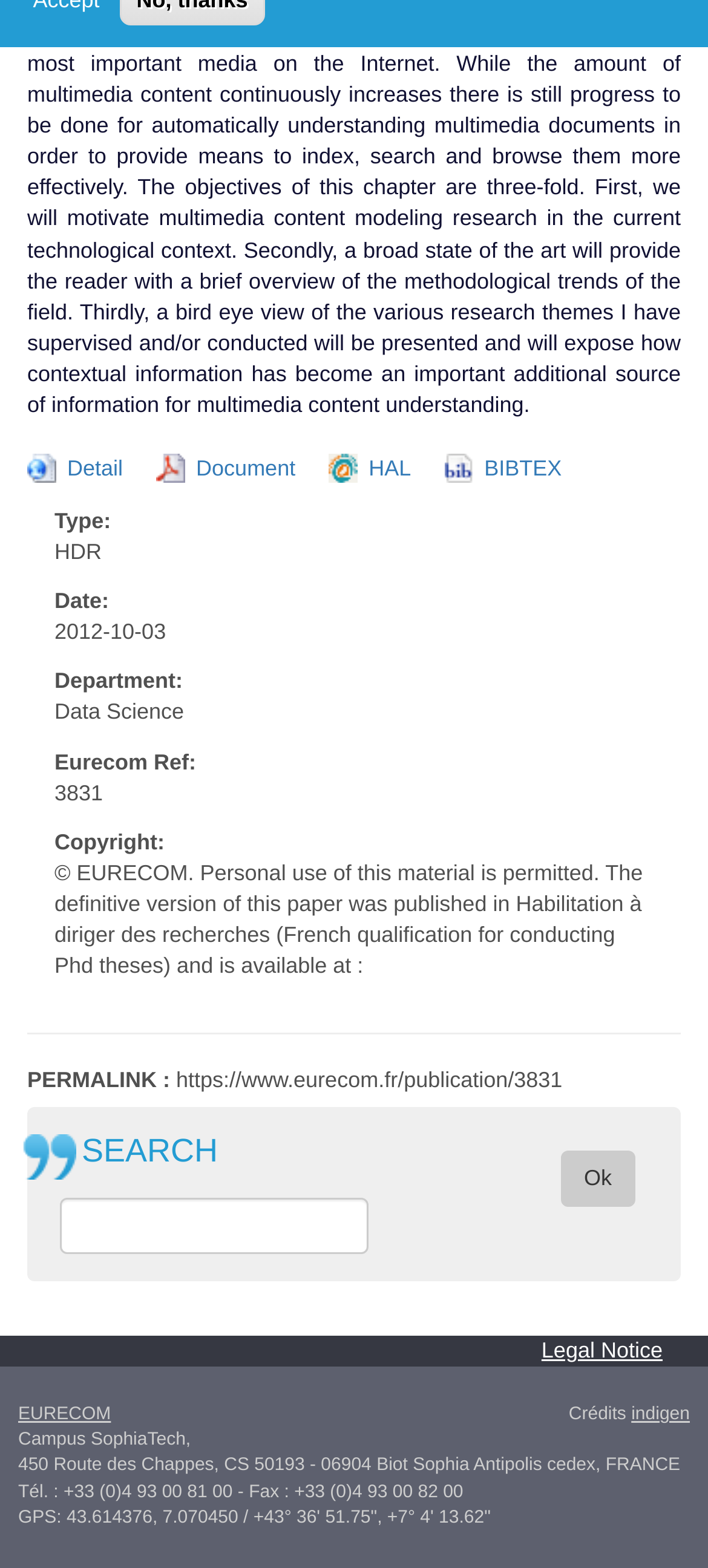Specify the bounding box coordinates of the element's region that should be clicked to achieve the following instruction: "Click on TESTIMONIALS". The bounding box coordinates consist of four float numbers between 0 and 1, in the format [left, top, right, bottom].

None